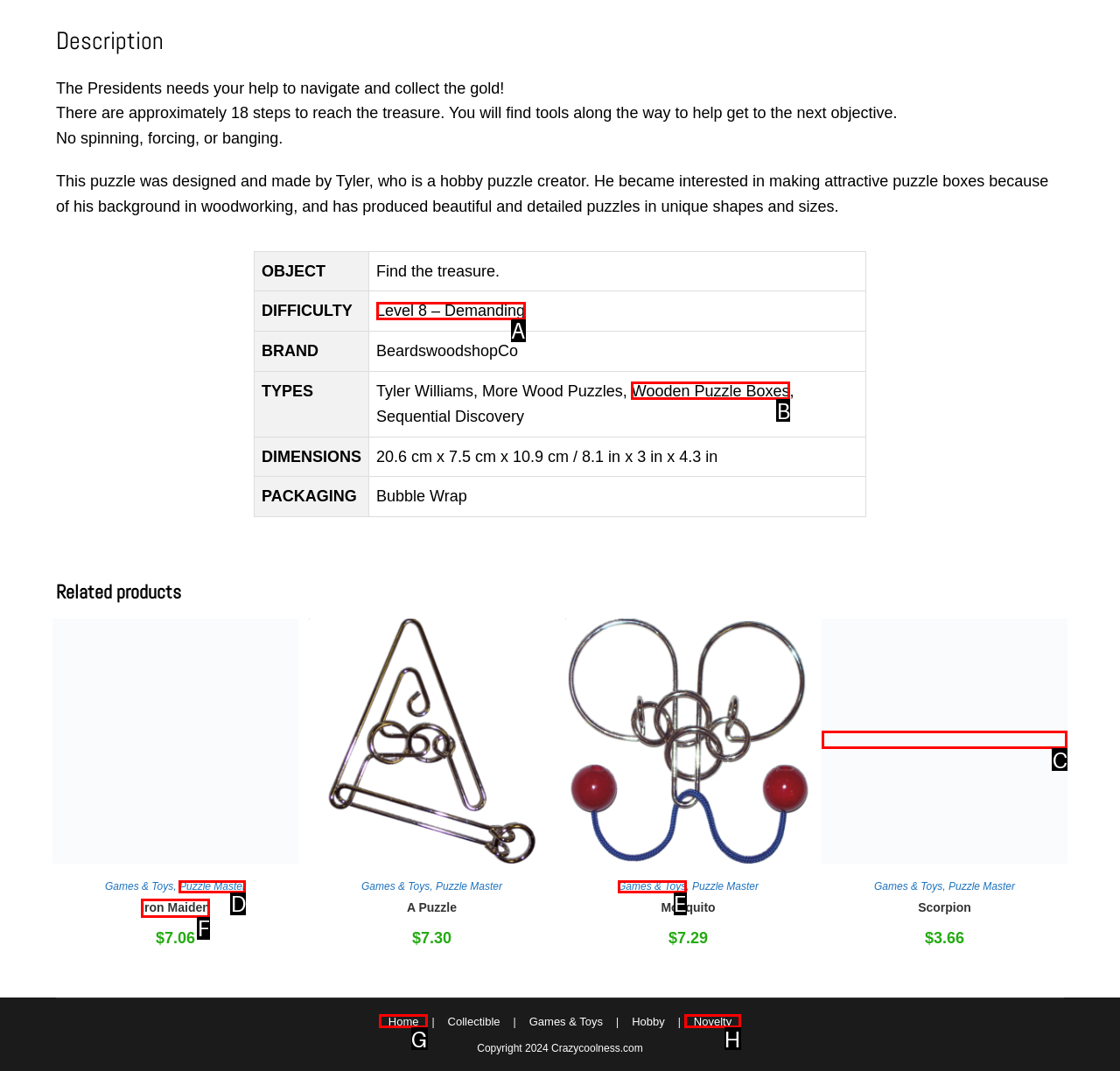Choose the letter that best represents the description: Wooden Puzzle Boxes. Provide the letter as your response.

B